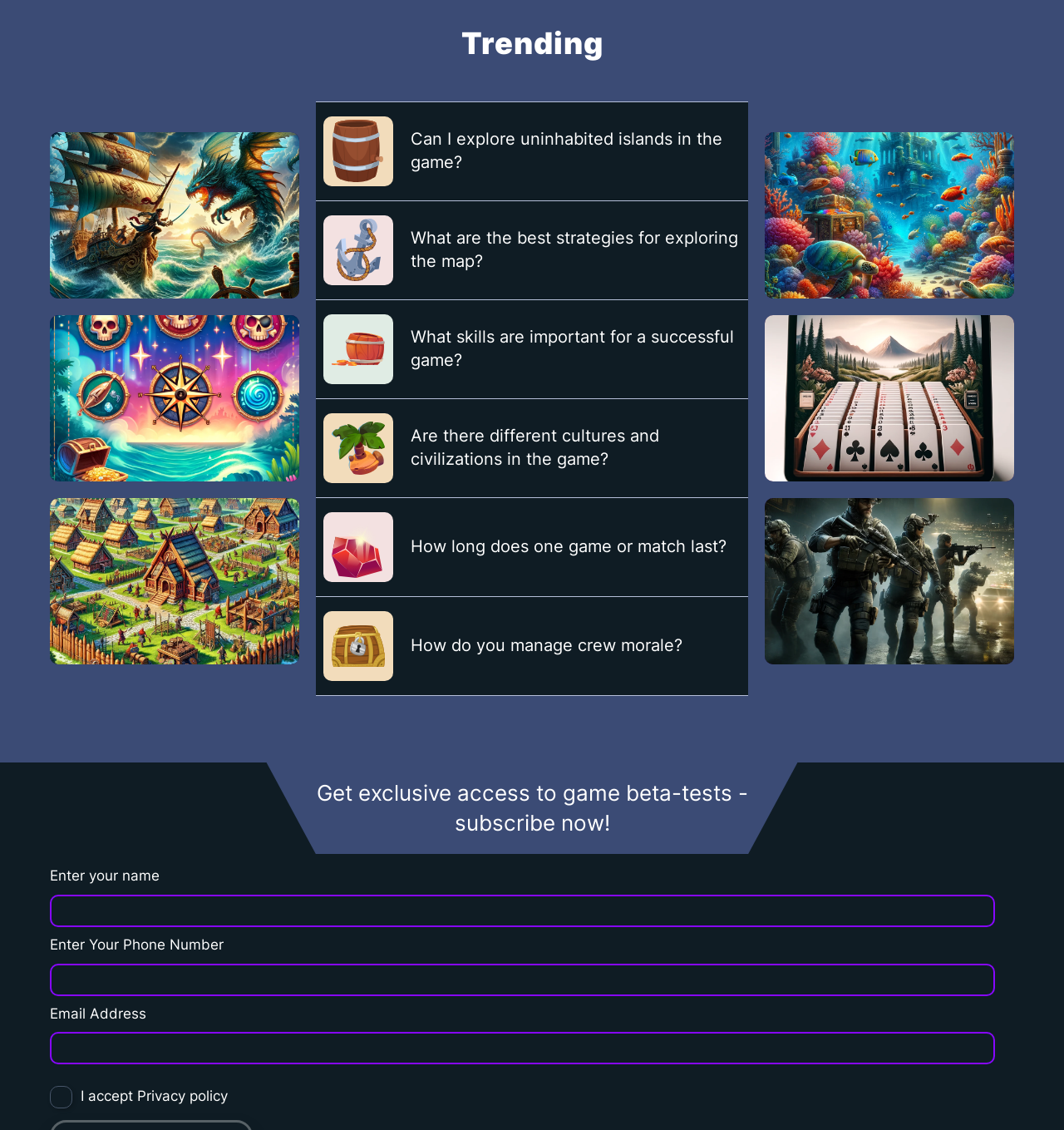Given the element description: "Treasures Rival of the Sea", predict the bounding box coordinates of this UI element. The coordinates must be four float numbers between 0 and 1, given as [left, top, right, bottom].

[0.72, 0.082, 0.906, 0.257]